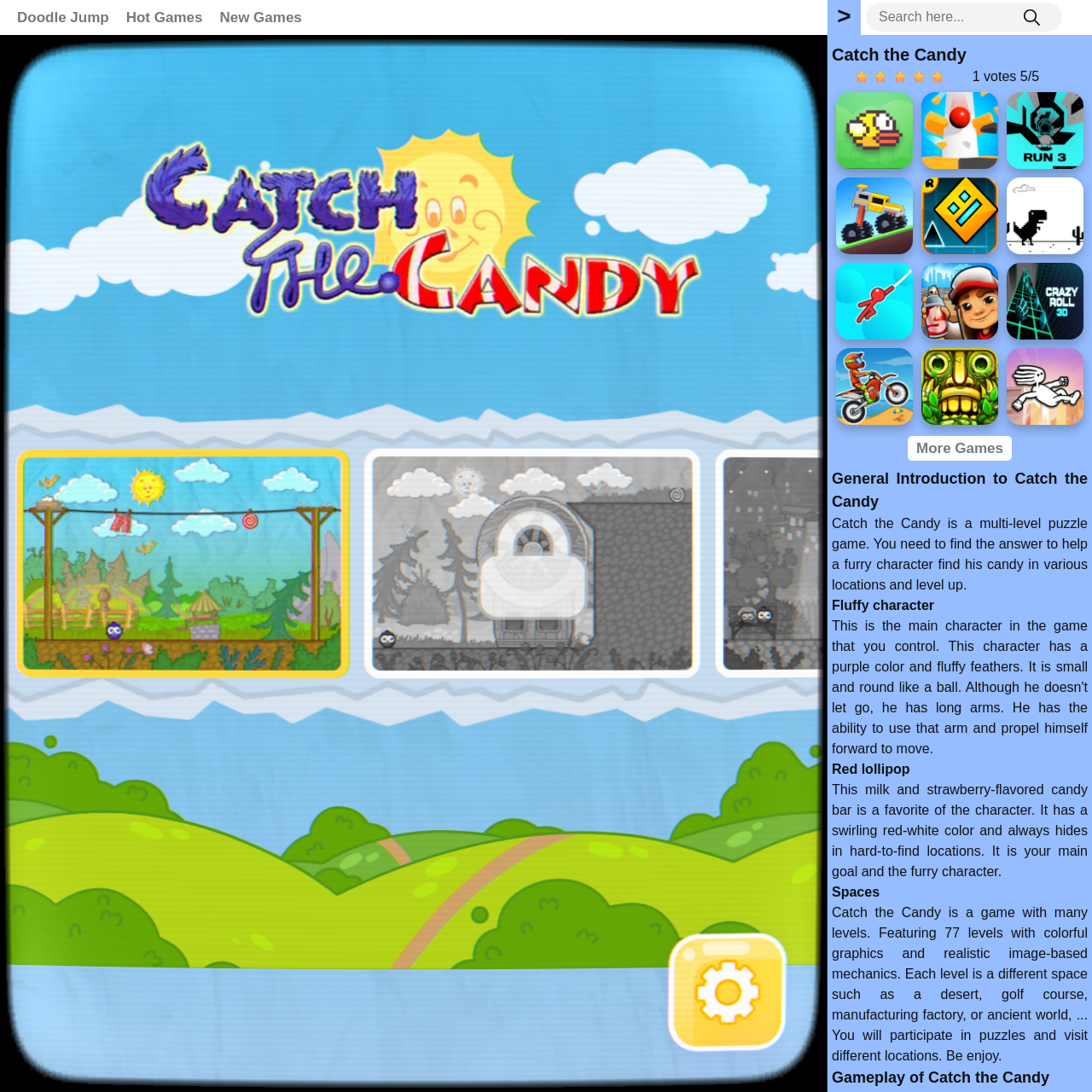How many images are there on the webpage?
Look at the screenshot and respond with a single word or phrase.

More than 10